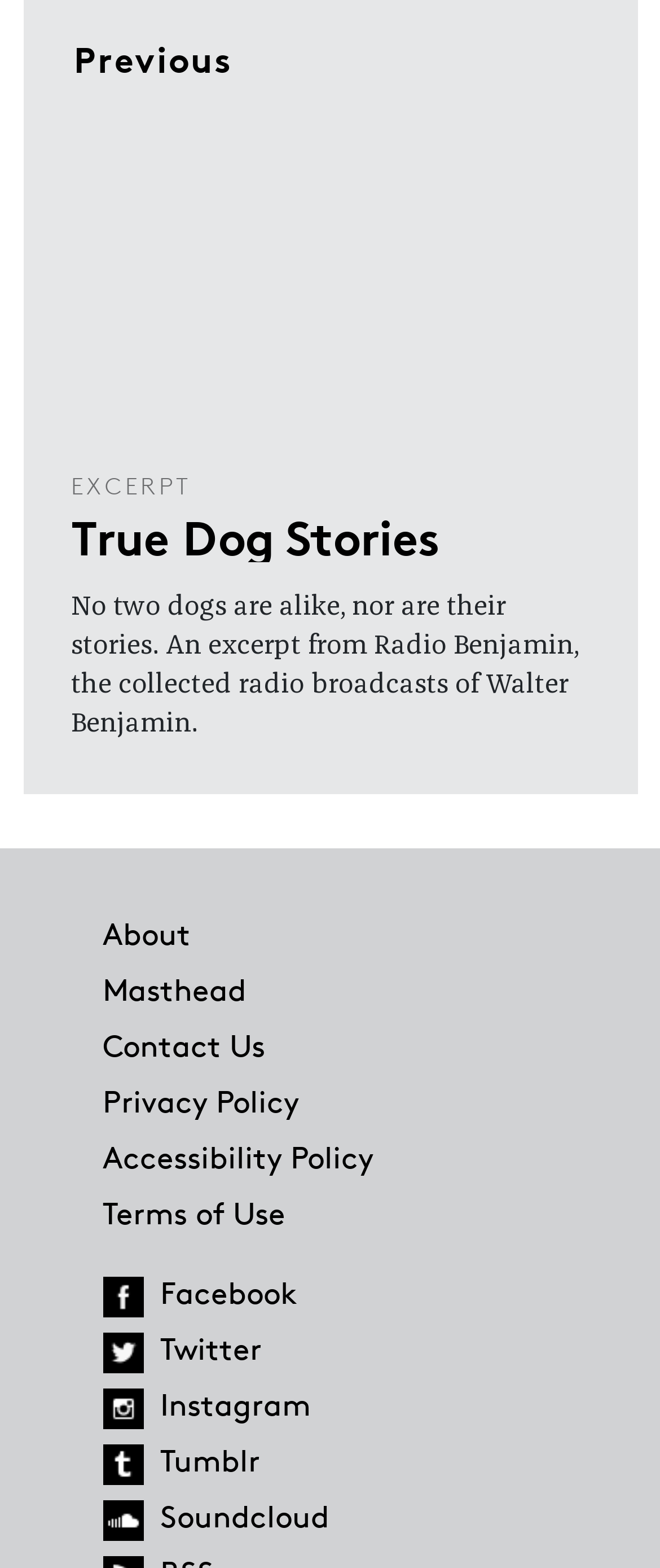Answer the question below with a single word or a brief phrase: 
How many social media links are present?

5